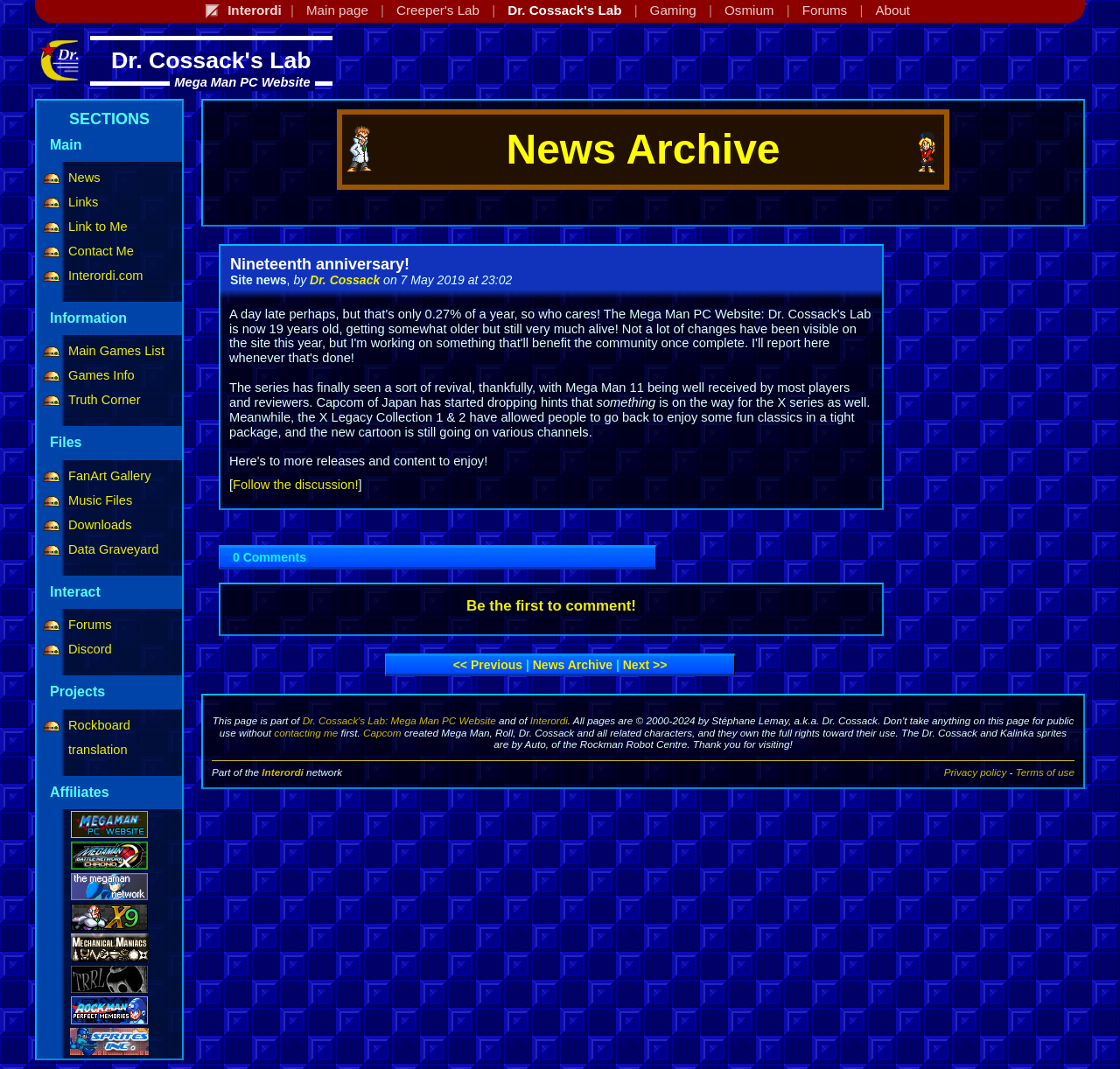Use a single word or phrase to answer this question: 
What is the name of the website?

Dr. Cossack's Lab: Mega Man PC Website